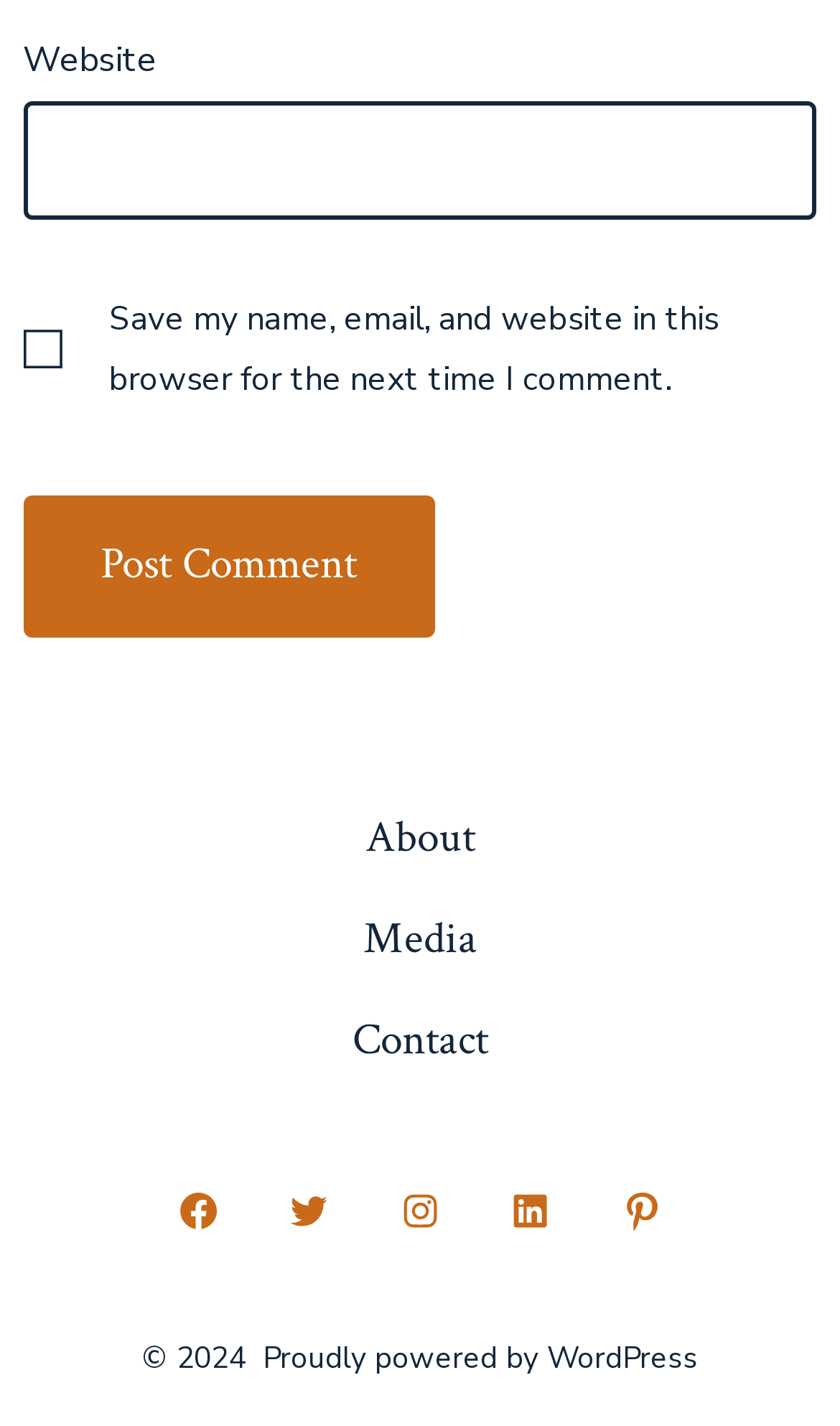Determine the bounding box coordinates of the clickable region to follow the instruction: "Visit About page".

[0.399, 0.553, 0.601, 0.624]